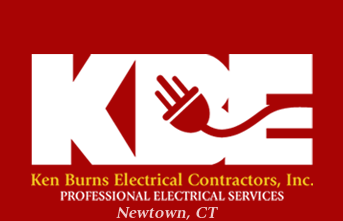Describe every aspect of the image in depth.

The image features the logo of **Ken Burns Electrical Contractors, Inc.**, prominently displayed against a vibrant red background. The logo includes the initials "KDE" in bold white letters, with a stylized graphic of a plug being plugged in, symbolizing their electrical services. Below the initials, the full name of the company is presented in a yellow, elegant font: "Ken Burns Electrical Contractors, Inc." Alongside this, a tagline reads "PROFESSIONAL ELECTRICAL SERVICES," emphasizing their commitment to quality. The location "Newtown, CT" is also included, indicating the firm's operational area in Connecticut. This logo encapsulates the professional image and expertise of Ken Burns Electric, designed to resonate with their clientele seeking reliable electrical solutions.